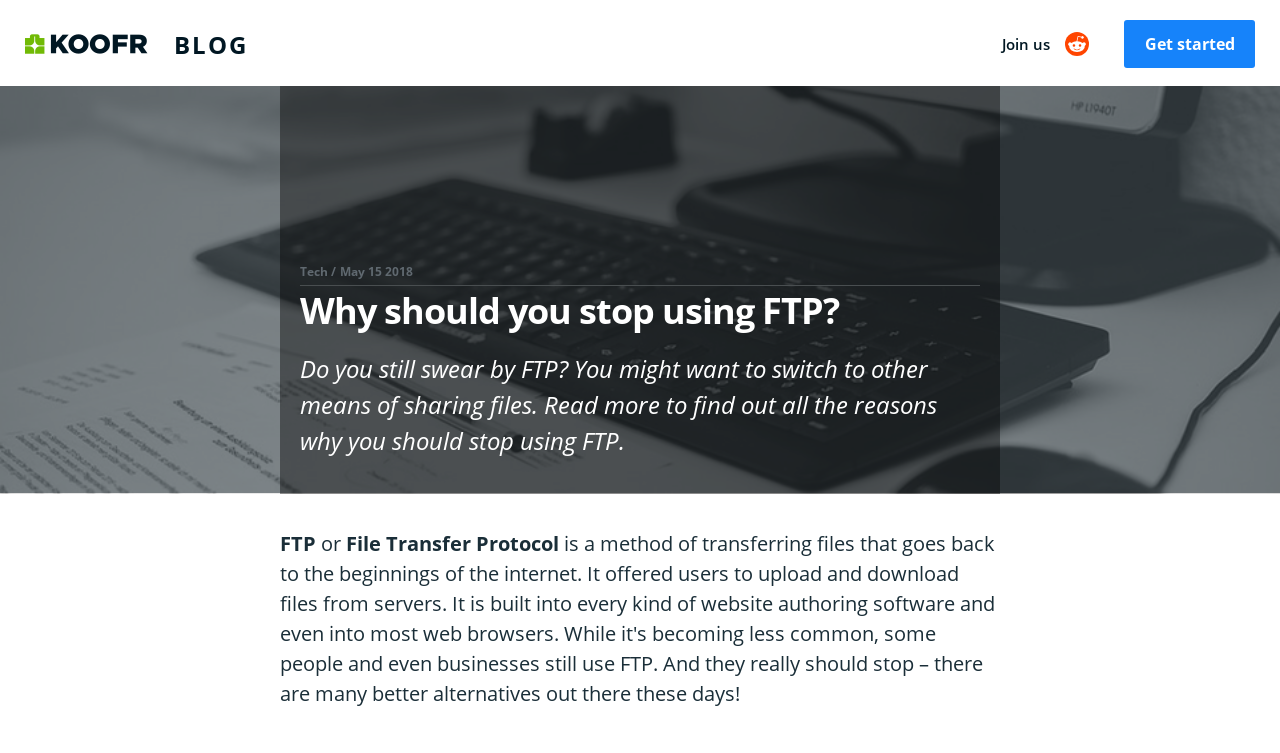What is the topic of the article?
Provide a detailed answer to the question, using the image to inform your response.

I found the topic of the article by looking at the group element with bounding box coordinates [0.219, 0.348, 0.781, 0.61] and found the text 'Tech'.